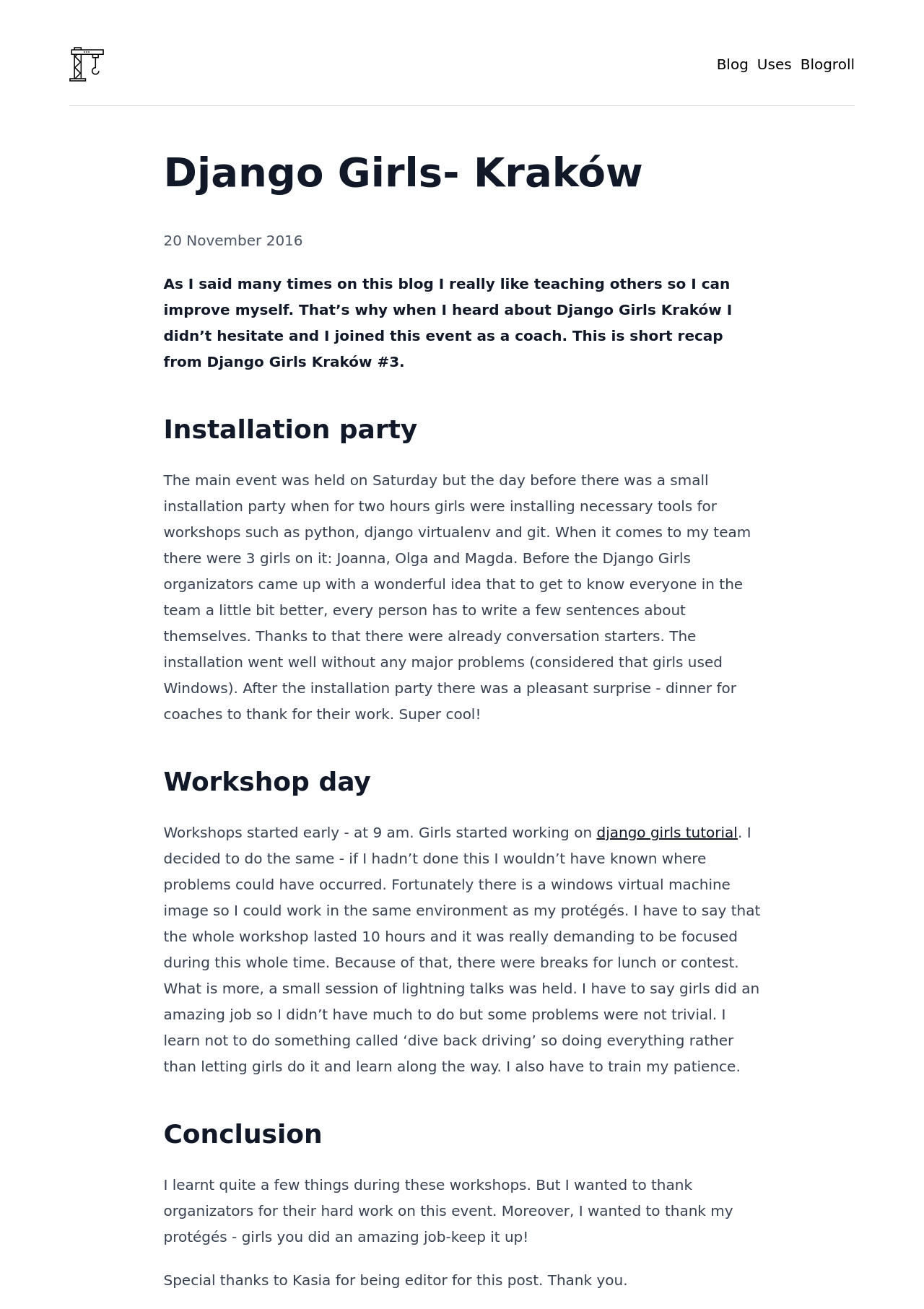Find the bounding box of the UI element described as follows: "django girls tutorial".

[0.646, 0.629, 0.798, 0.643]